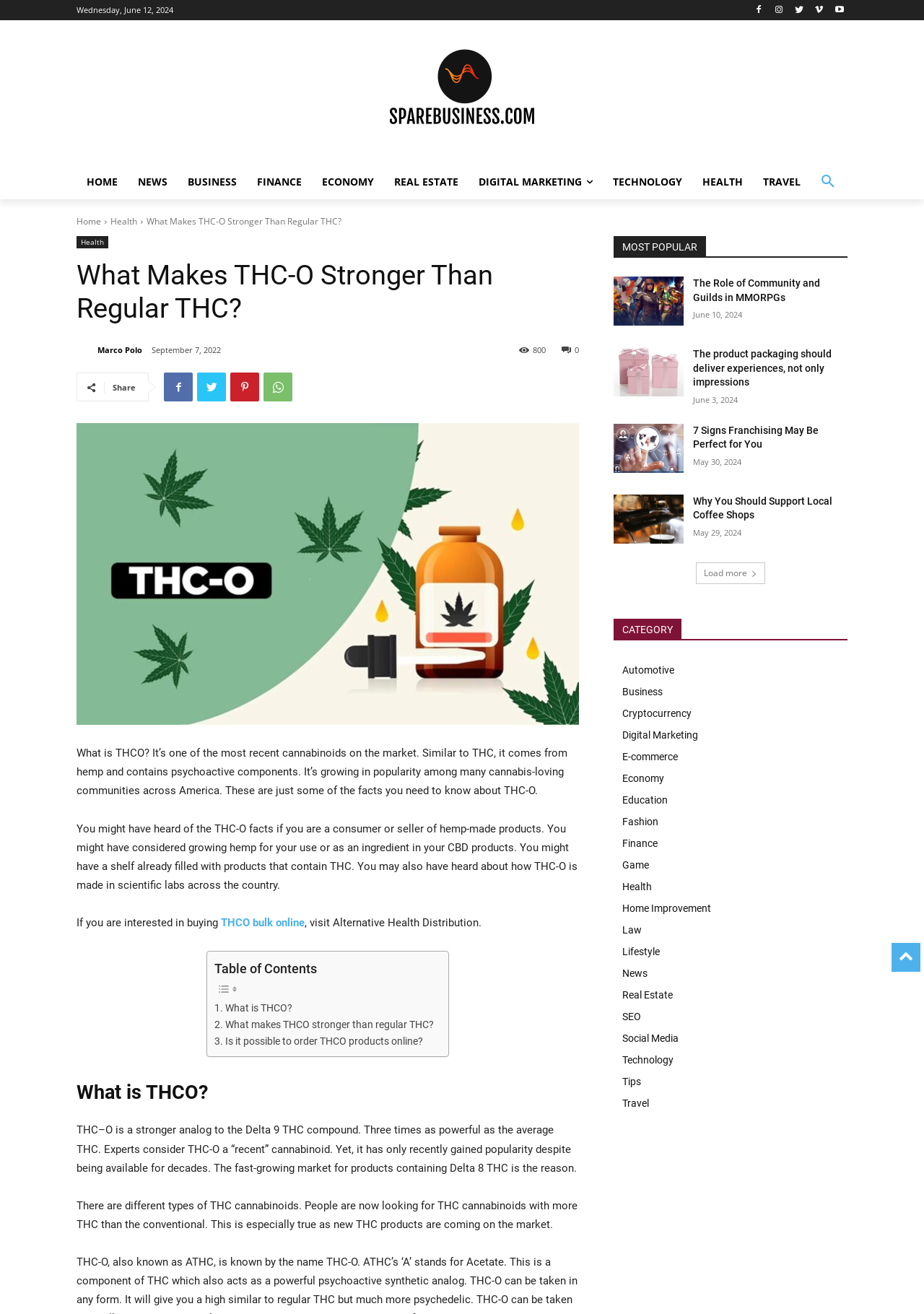Locate the bounding box of the user interface element based on this description: "parent_node: Marco Polo title="Marco Polo"".

[0.083, 0.261, 0.103, 0.272]